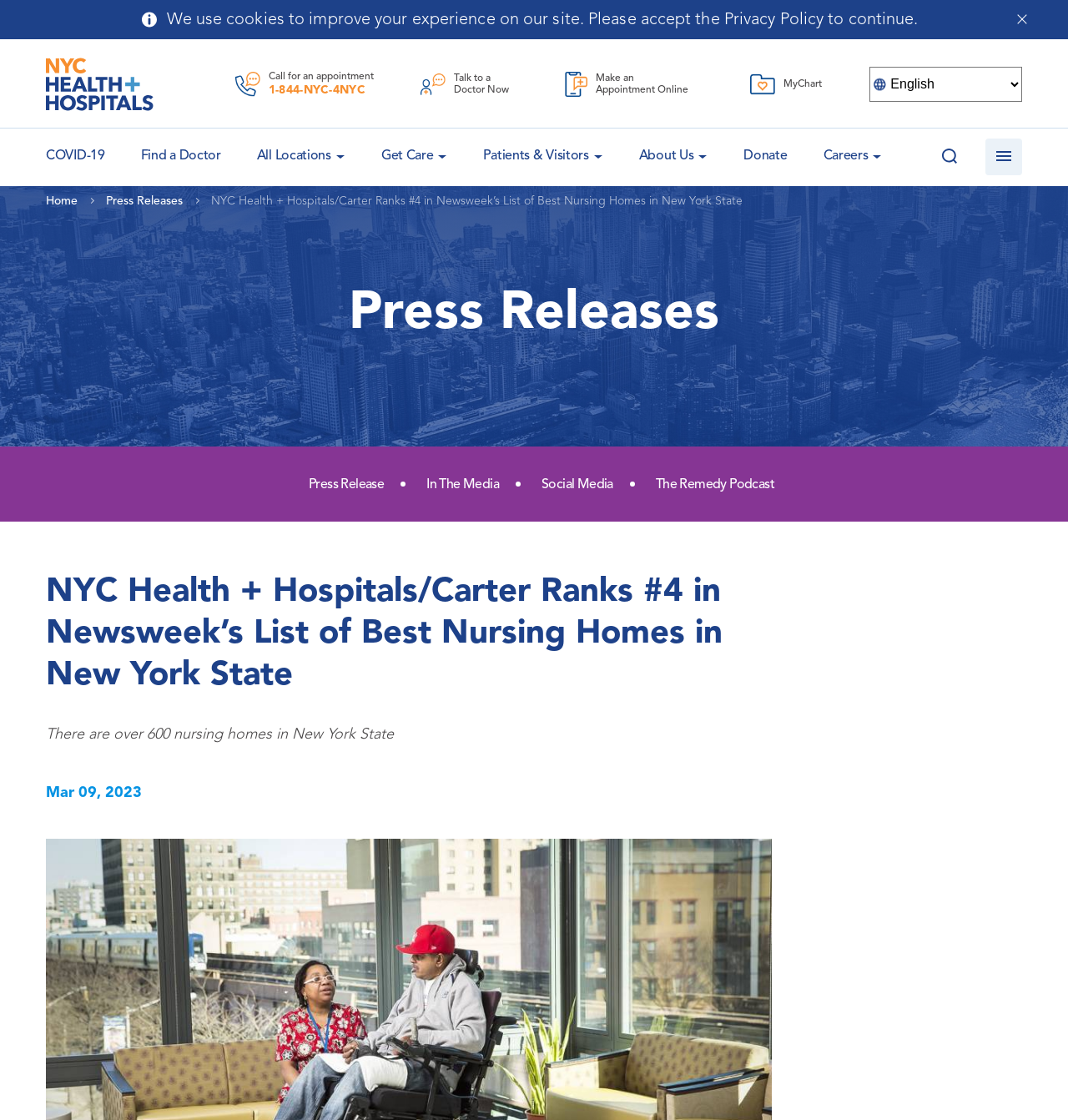Detail the webpage's structure and highlights in your description.

The webpage is about NYC Health + Hospitals/Carter, a healthcare institution. At the top left, there is a small image. Below it, a notification bar displays a message about cookies and privacy policy. On the top right, there is a button and a link to accept the privacy policy.

The main content area is divided into sections. On the left, there are several links, including "Call for an appointment", "Talk to a Doctor Now", "Make an Appointment Online", and "MyChart". Below these links, there is a combobox to select a language.

On the right side, there are several buttons and links, including "COVID-19", "Find a Doctor", "All Locations", "Get Care", "Patients & Visitors", "About Us", "Donate", and "Careers". Each of these links has a corresponding button next to it.

Below these links, there is a main article section. The title of the article is "NYC Health + Hospitals/Carter Ranks #4 in Newsweek’s List of Best Nursing Homes in New York State". The article has a heading "Press Releases" and several links to related topics, including "Press Release", "In The Media", "Social Media", and "The Remedy Podcast". The article itself discusses the ranking of NYC Health + Hospitals/Carter in Newsweek's list of best nursing homes in New York State, mentioning that there are over 600 nursing homes in New York State. The article also includes a date, "Mar 09, 2023".